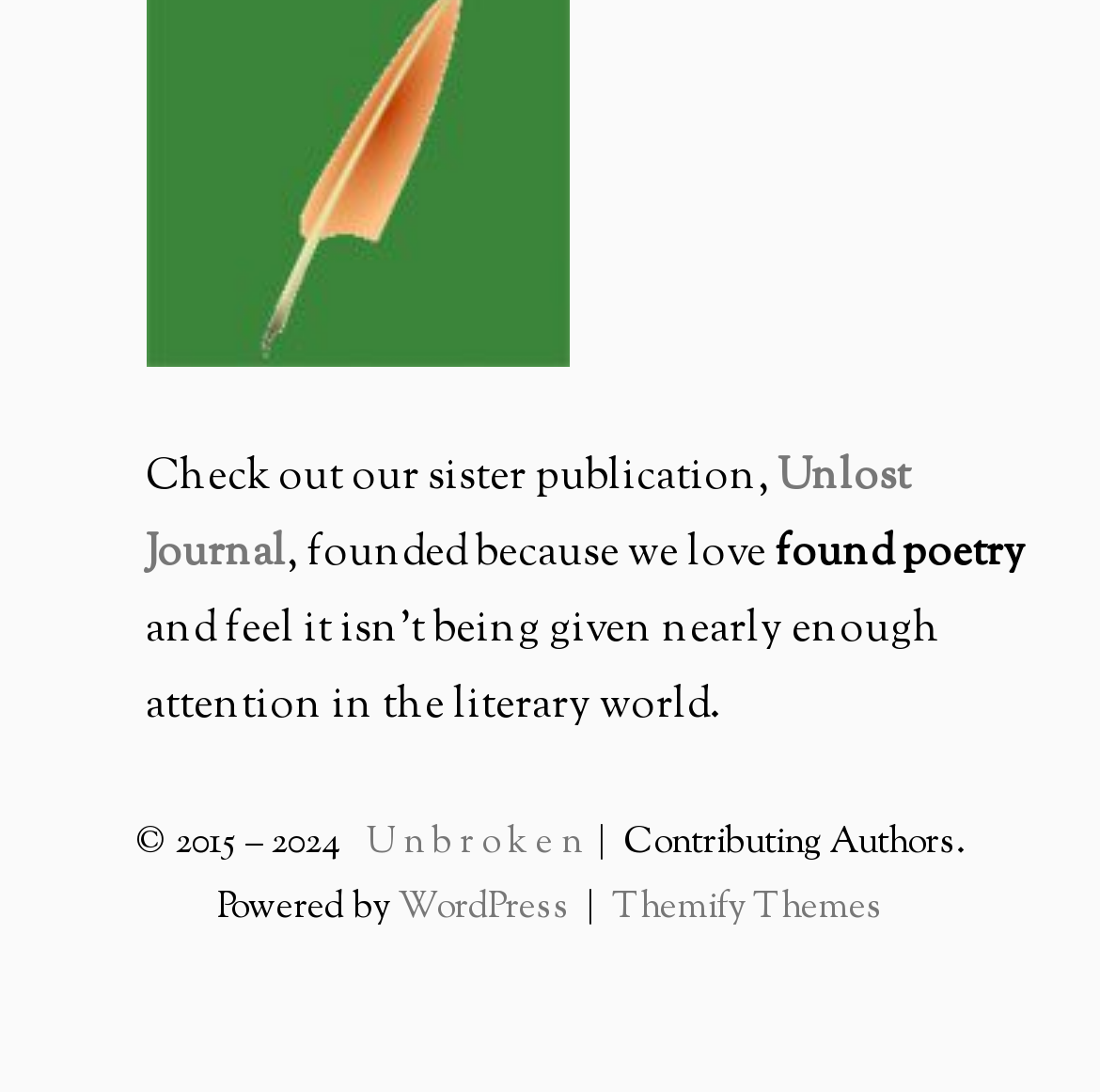Given the following UI element description: "WordPress", find the bounding box coordinates in the webpage screenshot.

[0.362, 0.81, 0.526, 0.856]